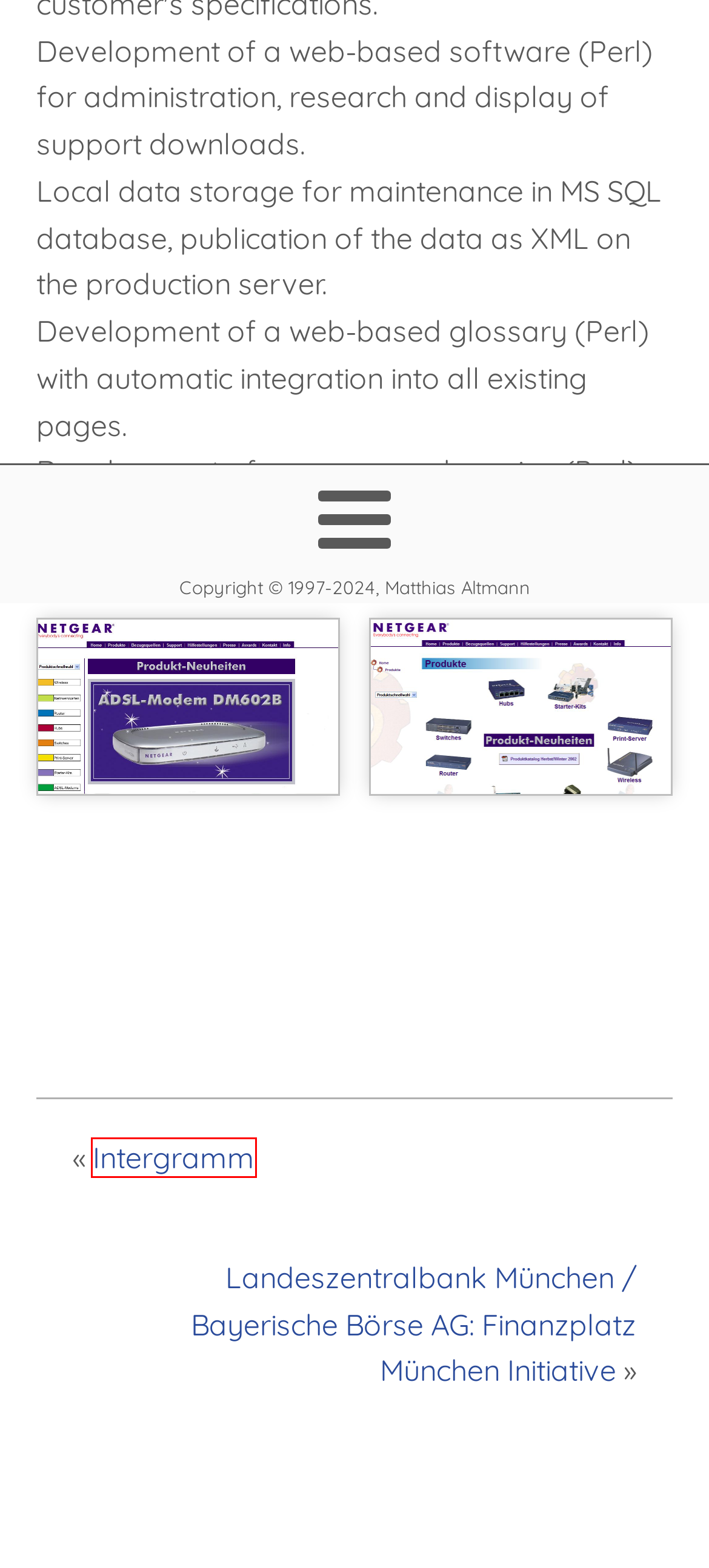You are provided with a screenshot of a webpage containing a red rectangle bounding box. Identify the webpage description that best matches the new webpage after the element in the bounding box is clicked. Here are the potential descriptions:
A. Matthias Altmann • System Consultant
B. Matthias Altmann • Intergramm
C. Matthias Altmann • JavaScript Archive
D. Matthias Altmann • Full Stack Archive
E. Matthias Altmann • Projects Archive
F. Matthias Altmann • Perl Archive
G. Matthias Altmann • MS-SQL Archive
H. Matthias Altmann • Landeszentralbank München / Bayerische Börse AG: Finanzplatz München Initiative

B